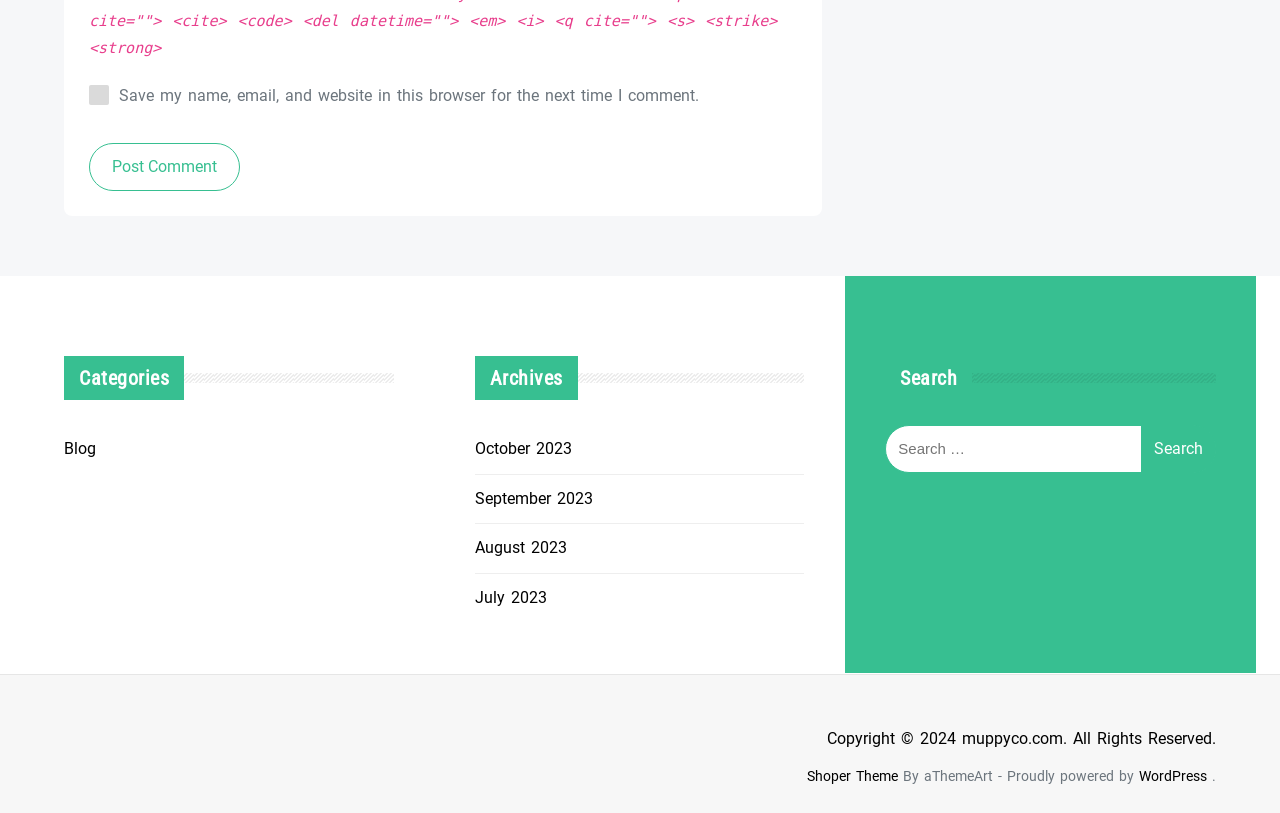Please respond to the question with a concise word or phrase:
What is the search function for?

Search website